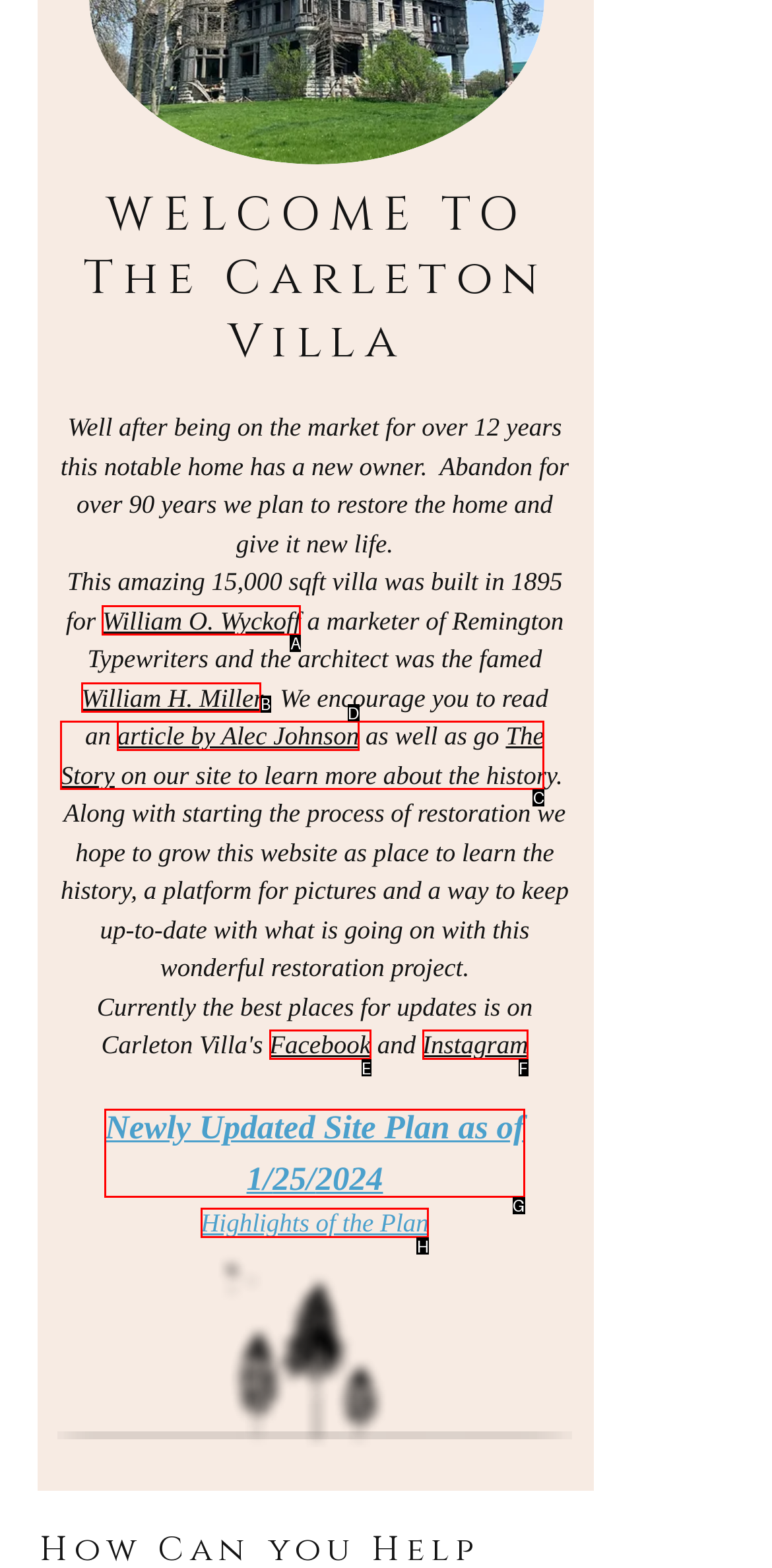Identify the matching UI element based on the description: December, 2010
Reply with the letter from the available choices.

None